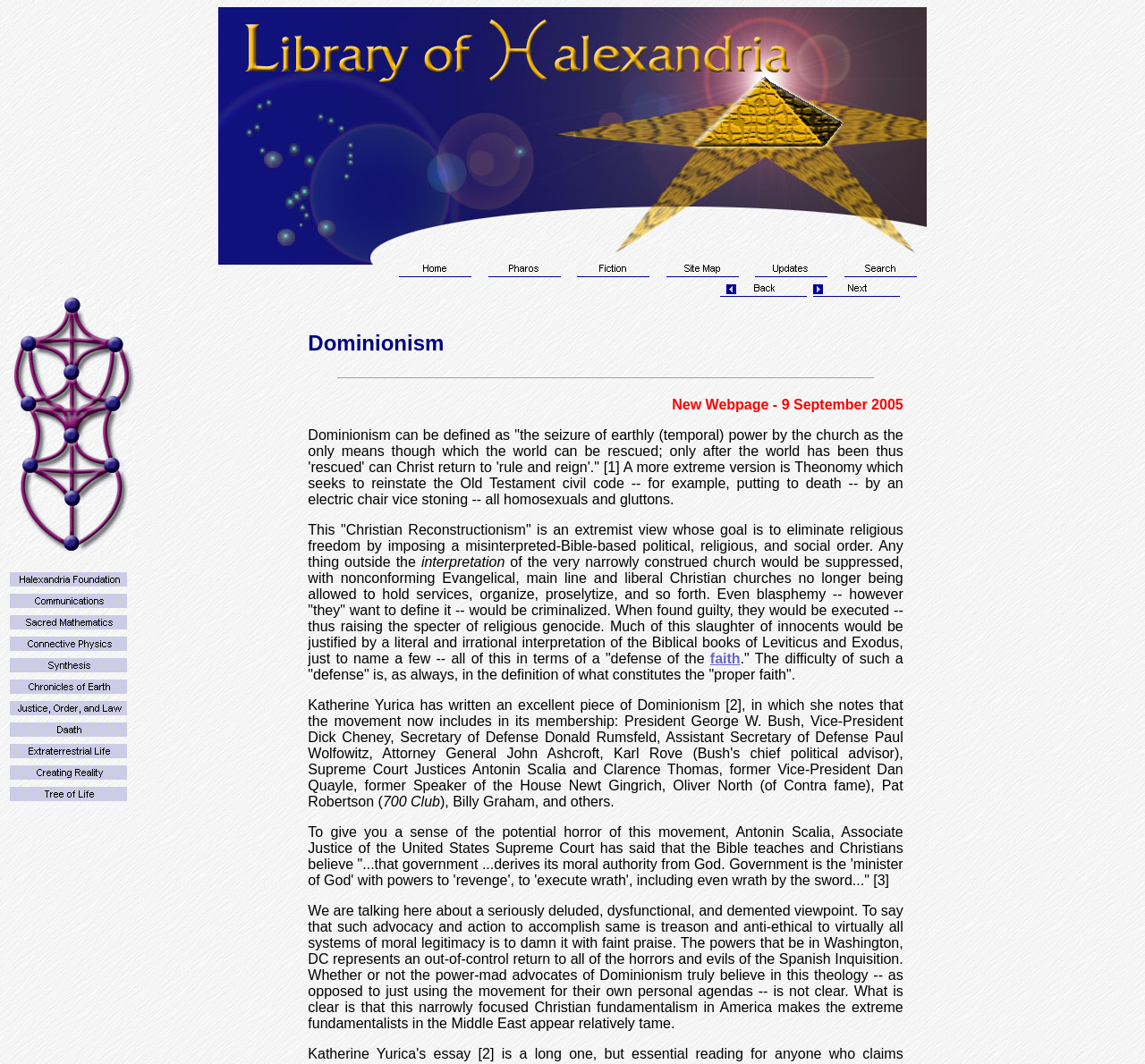Provide a thorough description of this webpage.

The webpage is about Dominionism, a Christian fundamentalist movement. At the top, there is a navigation bar with links to "Home", "Pharos", "Fiction", "Site Map", "Updates", and "Search", each accompanied by an image. Below the navigation bar, there is a large image.

On the left side of the page, there is a column of links to various topics, including "Halexandria Foundation", "Communications", "Sacred Mathematics", "Connective Physics", "Synthesis", "Chronicles of Earth", "Justice, Order, and Law", "Daath", "Extraterrestrial Life", "Creating Reality", and "Tree of Life", each accompanied by an image.

The main content of the page is a text about Dominionism, which is a Christian fundamentalist movement that seeks to establish a theocratic government. The text discusses the movement's ideology and its potential dangers, citing quotes from notable figures such as Antonin Scalia, Associate Justice of the United States Supreme Court. The text also mentions that the movement includes prominent figures such as Newt Gingrich, Oliver North, Pat Robertson, and Billy Graham.

The text is divided into several paragraphs, with headings and subheadings. There are also several images scattered throughout the text, including a large image at the top of the page. At the bottom of the page, there are links to "Back" and "Next" pages.